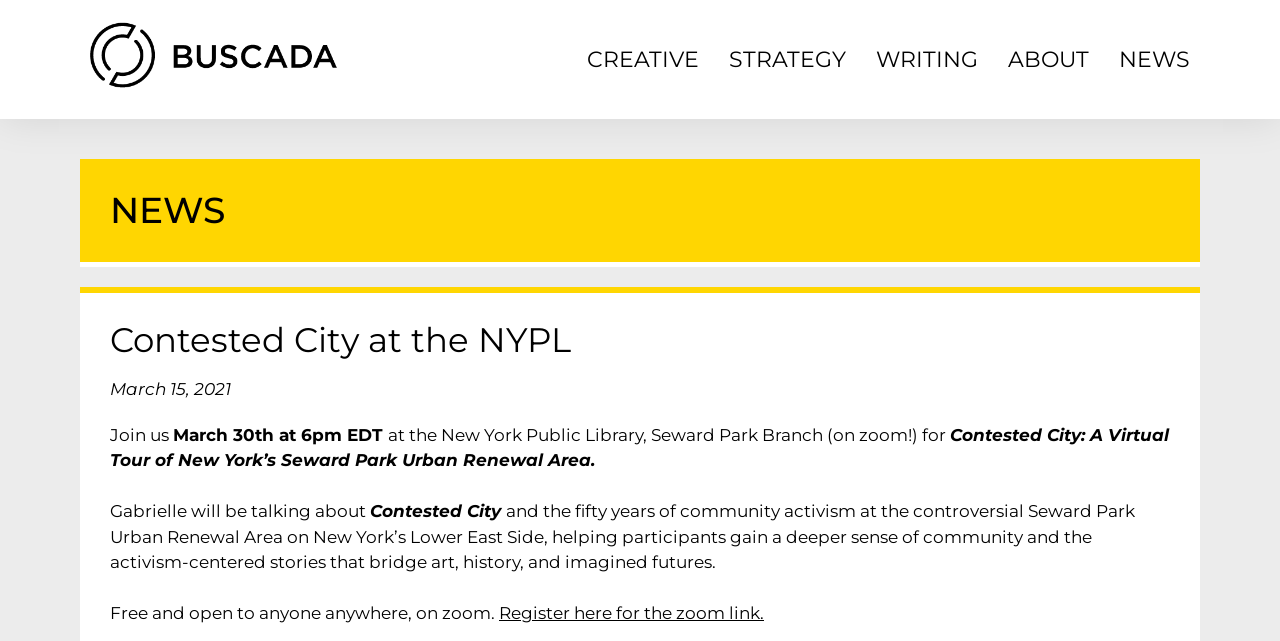Answer this question in one word or a short phrase: What is the time of the event?

6pm EDT